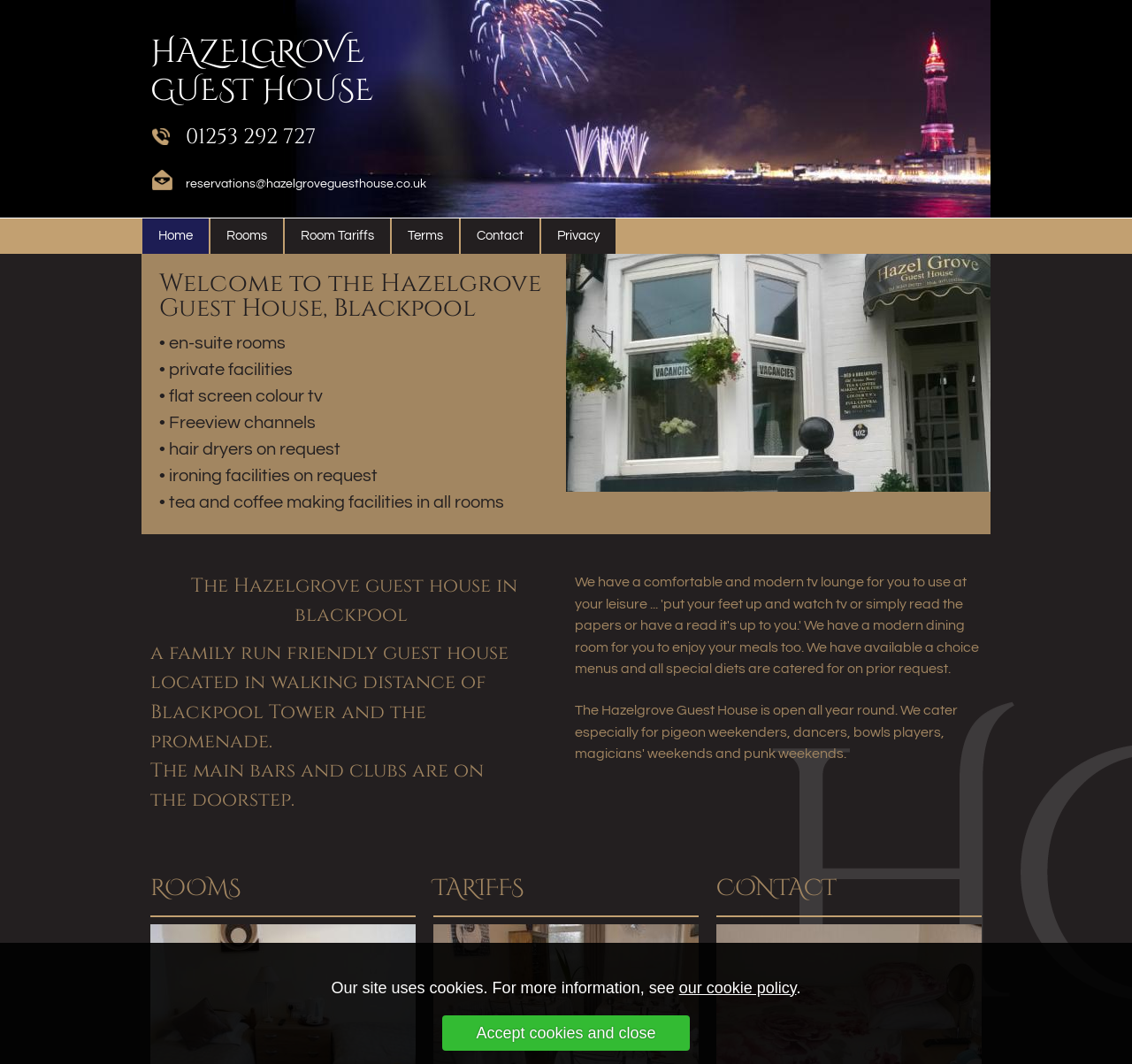Please respond to the question using a single word or phrase:
What type of accommodation is Hazelgrove?

Guest House